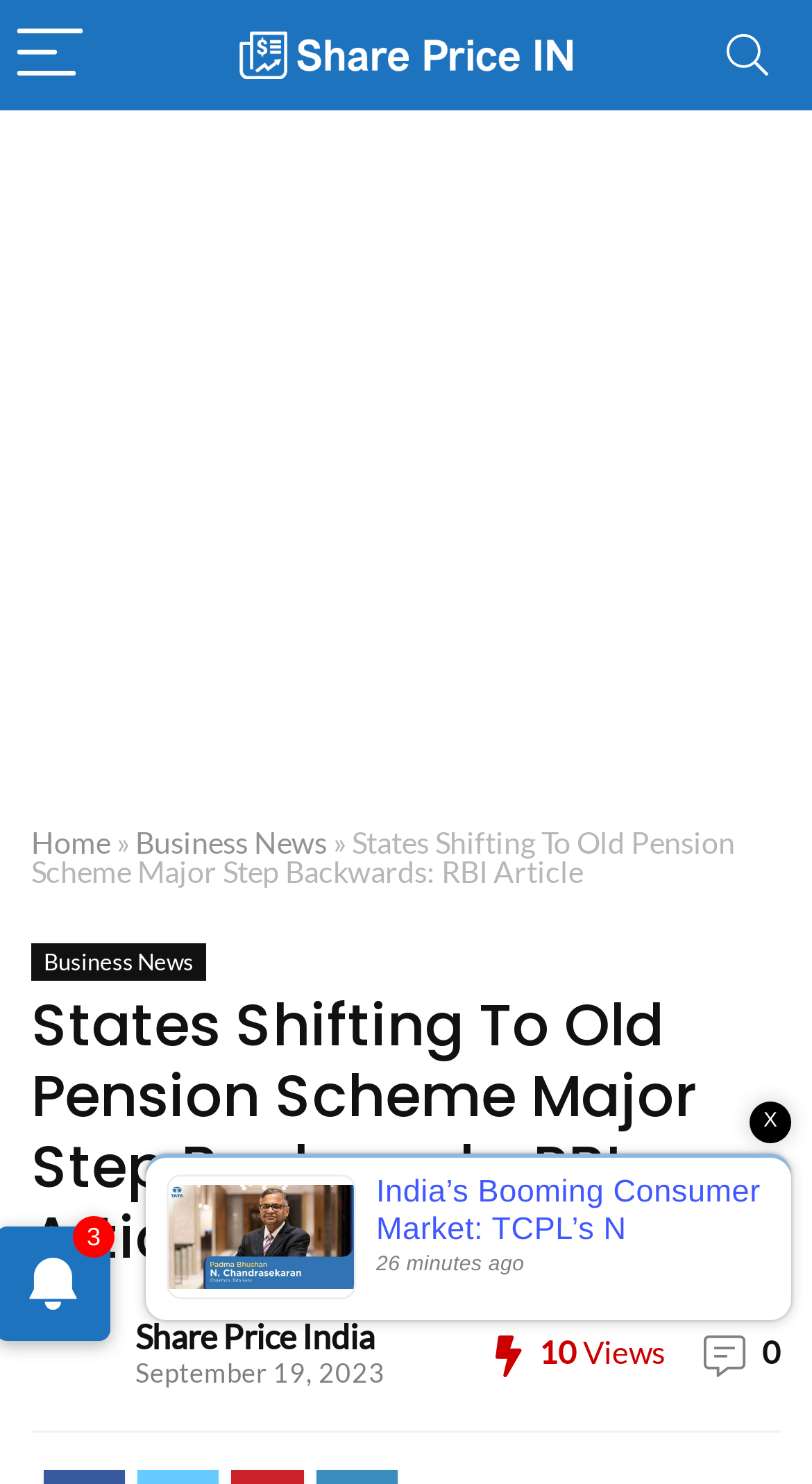Please answer the following question using a single word or phrase: What type of news is featured on this webpage?

Business News